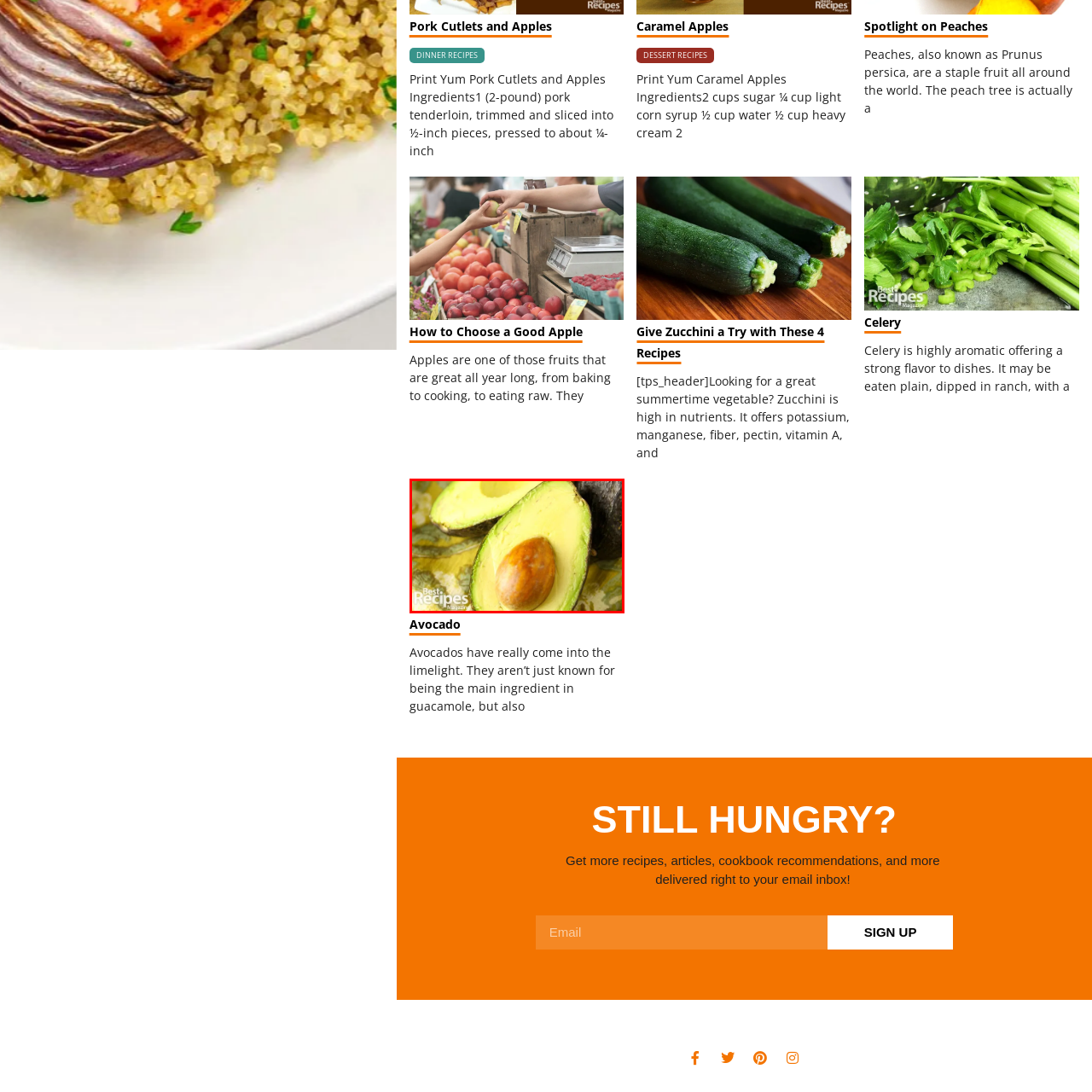What is the avocado a part of?
Observe the image marked by the red bounding box and generate a detailed answer to the question.

According to the caption, this particular avocado is part of a collection focusing on nutritious ingredients and delicious recipes, which implies that the avocado is a part of a larger collection.